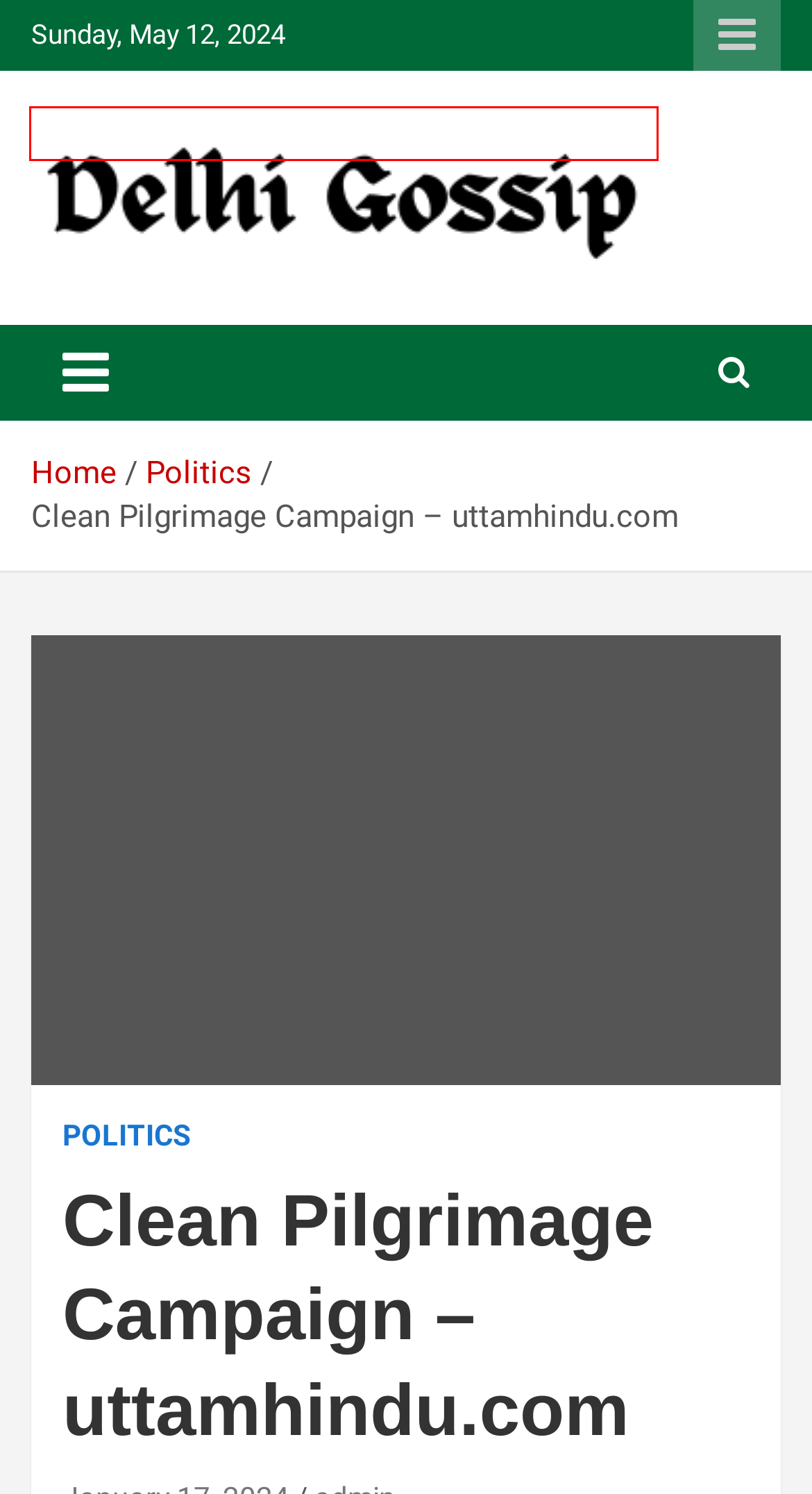You are provided with a screenshot of a webpage highlighting a UI element with a red bounding box. Choose the most suitable webpage description that matches the new page after clicking the element in the bounding box. Here are the candidates:
A. Politics – Delhigossip
B. August 2023 – Delhigossip
C. Delhigossip – Your Gateway to Juicy Gossips Across India
D. SP’s strong fort may collapse due to internal strife in Moradabad – Delhigossip
E. admin – Delhigossip
F. DMCA – Delhigossip
G. Sports – Delhigossip
H. Write For Us – Delhigossip

C